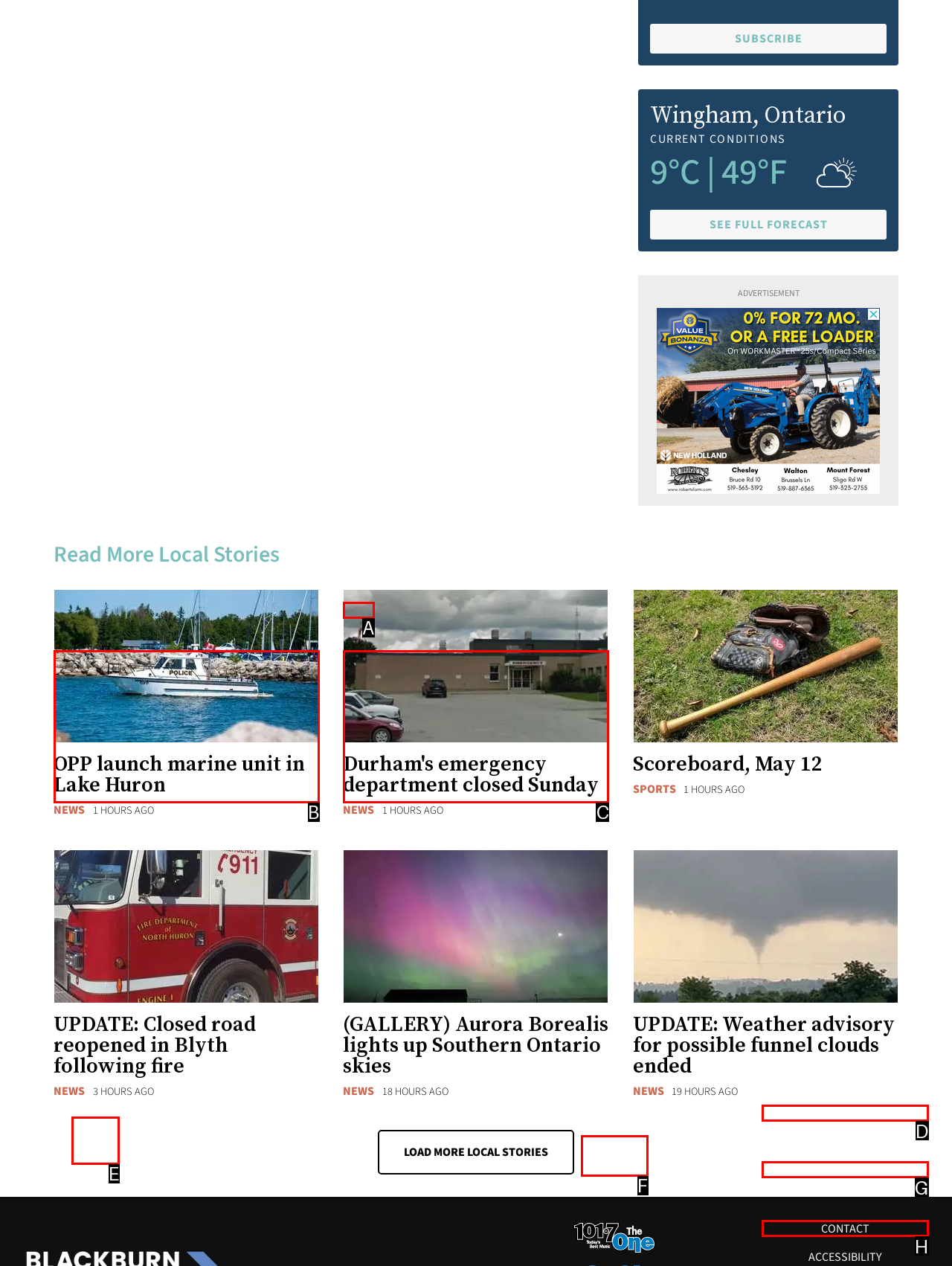For the task: Contact us, tell me the letter of the option you should click. Answer with the letter alone.

H